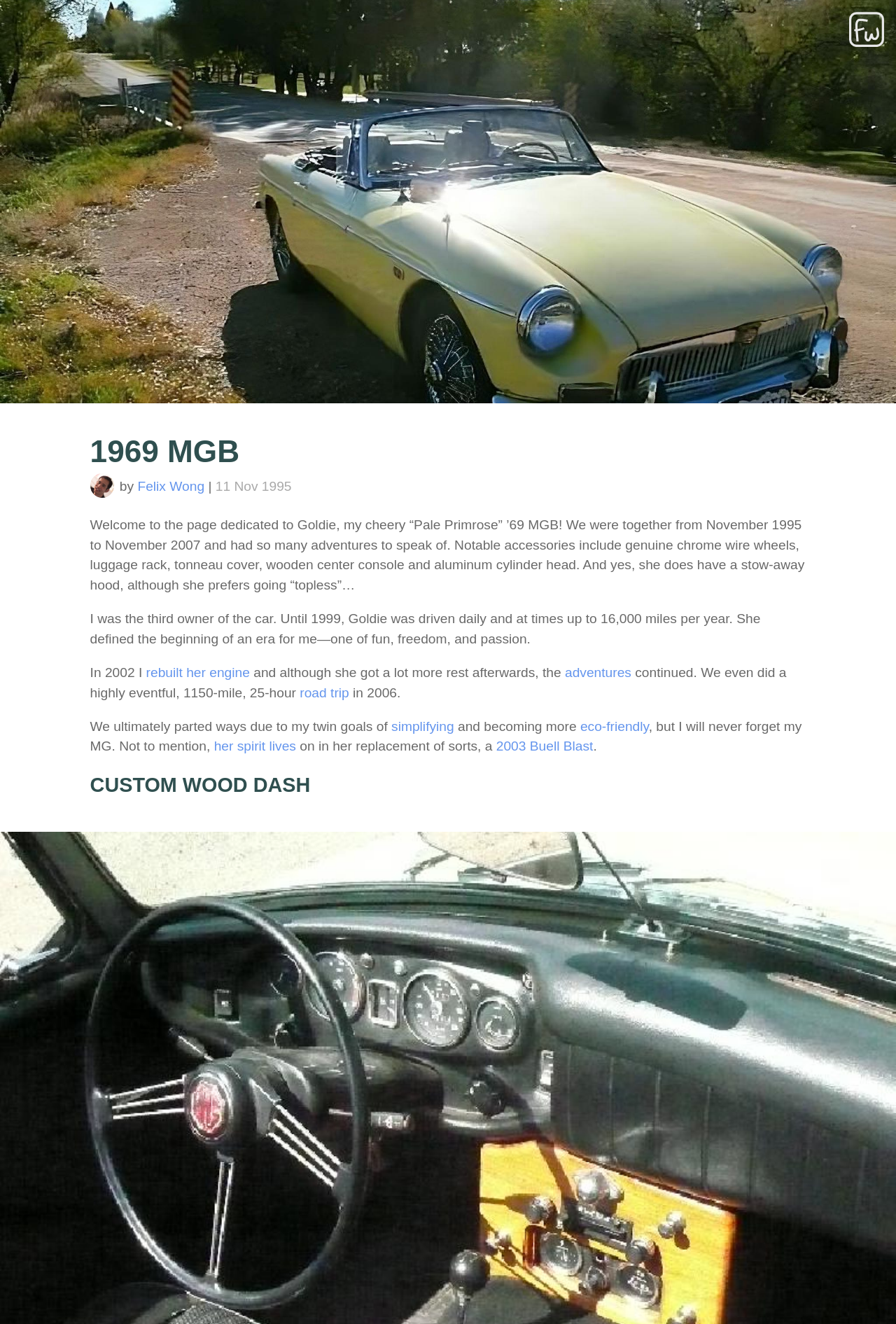Describe all the visual and textual components of the webpage comprehensively.

This webpage is dedicated to Goldie, a 1969 MGB roadster. At the top of the page, there is a large image of the car, with a caption describing the last time it was driven before being sold. Below the image, there is a header section with the title "1969 MGB" and a link to the author's avatar and name, Felix Wong. The author's name is followed by the date "11 Nov 1995".

The main content of the page is a series of paragraphs describing the author's experiences with Goldie. The text is divided into several sections, with headings and links to related topics. The author describes how they owned the car from 1995 to 2007 and had many adventures together. They mention notable accessories, such as chrome wire wheels and a luggage rack, and describe the car's engine rebuild in 2002.

The page also features a section about the author's decision to sell the car, citing goals of simplifying and becoming more eco-friendly. They mention that the car's spirit lives on in its replacement, a 2003 Buell Blast.

On the right side of the page, there is a navigation menu with links to various sections of the website, including Home, About, Greatest Epics, Media Corner, Training Log, and Blog. The Blog section has a submenu with links to Latest and List of All Articles. The navigation menu also includes links to Adventure, Travel, Lifestyle, and Community sections.

At the top right corner of the page, there is a search bar with a label "Search site for:".